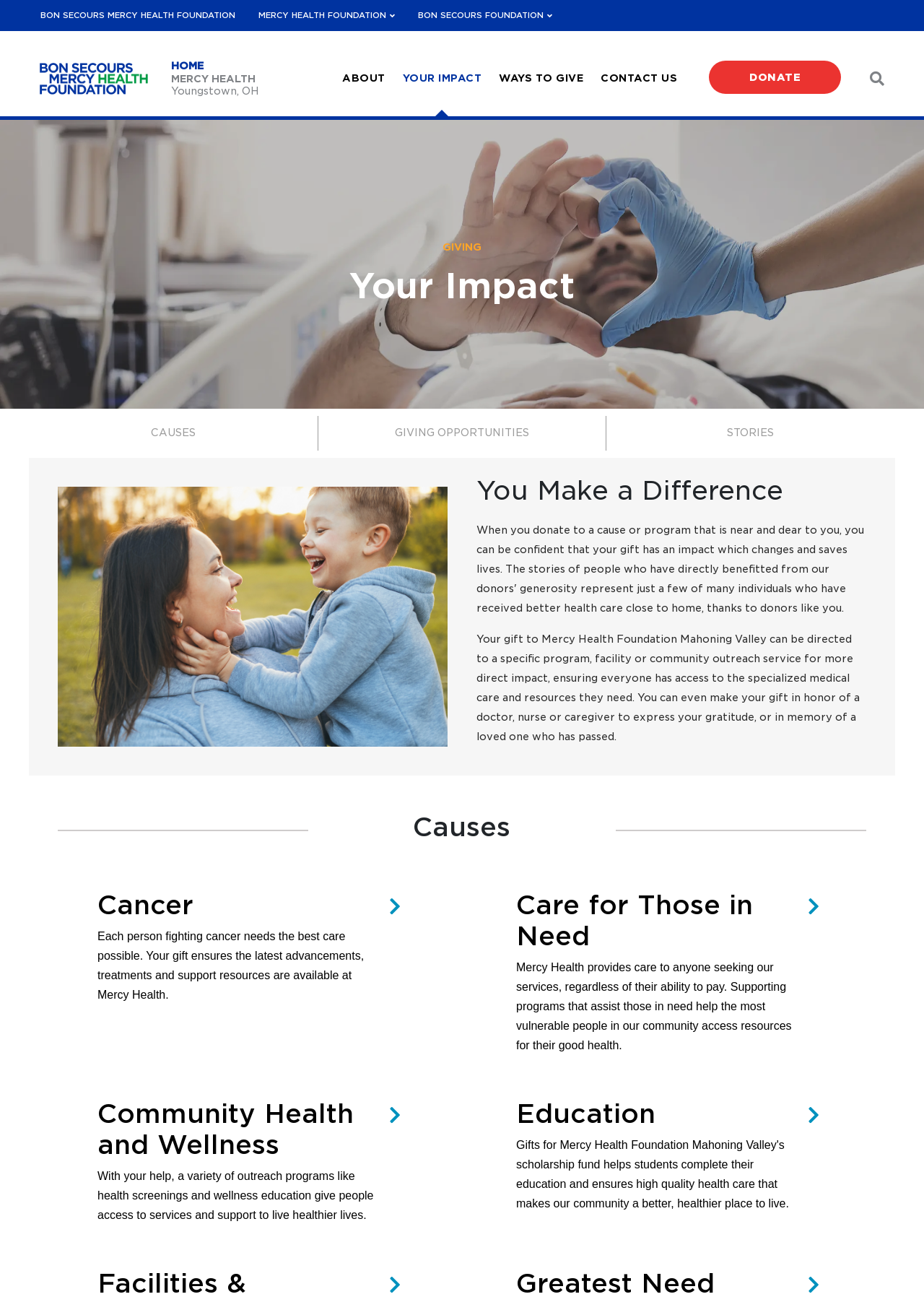Find and specify the bounding box coordinates that correspond to the clickable region for the instruction: "Click on the 'GIVING OPPORTUNITIES' link".

[0.427, 0.328, 0.573, 0.337]